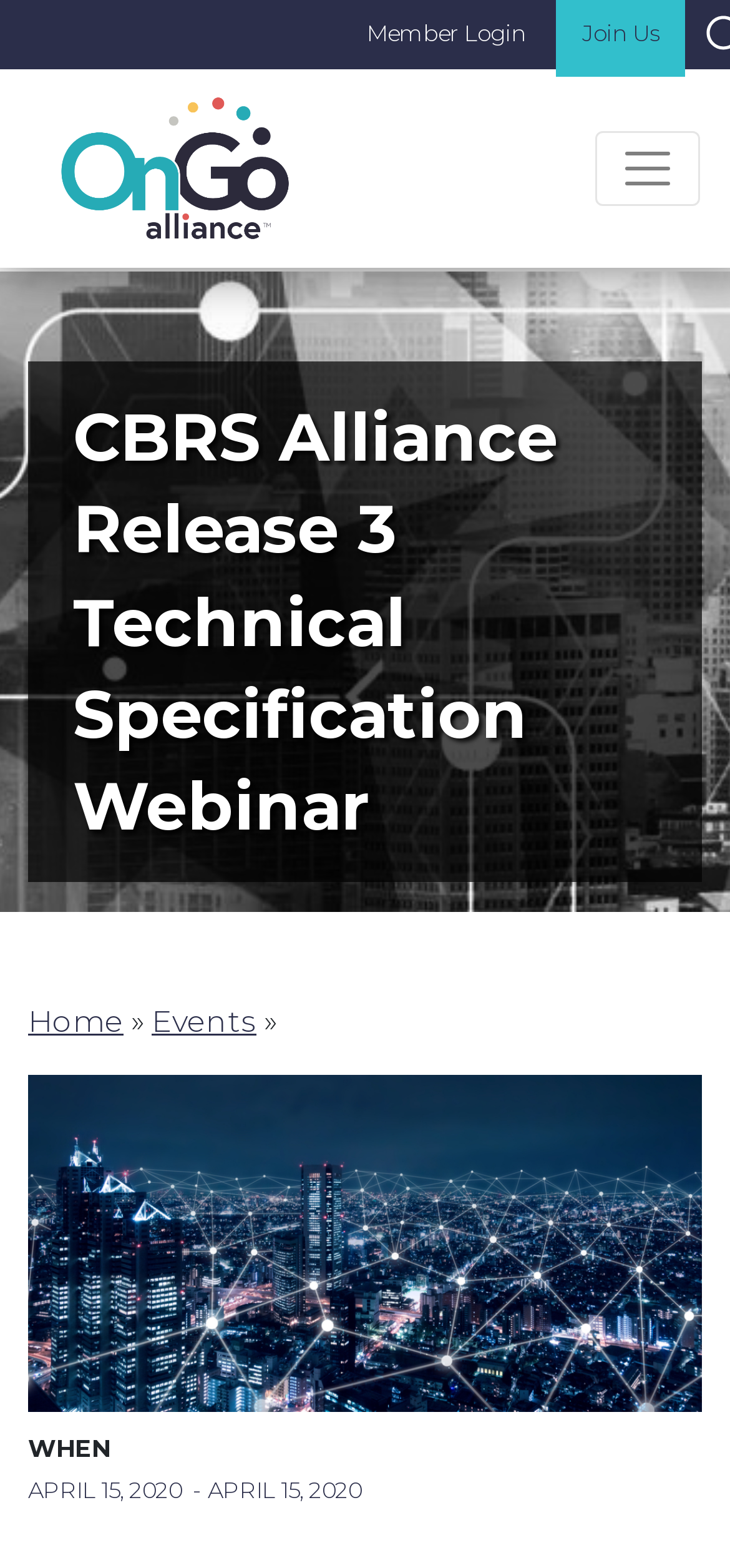Using the given description, provide the bounding box coordinates formatted as (top-left x, top-left y, bottom-right x, bottom-right y), with all values being floating point numbers between 0 and 1. Description: Member Login

[0.477, 0.0, 0.746, 0.044]